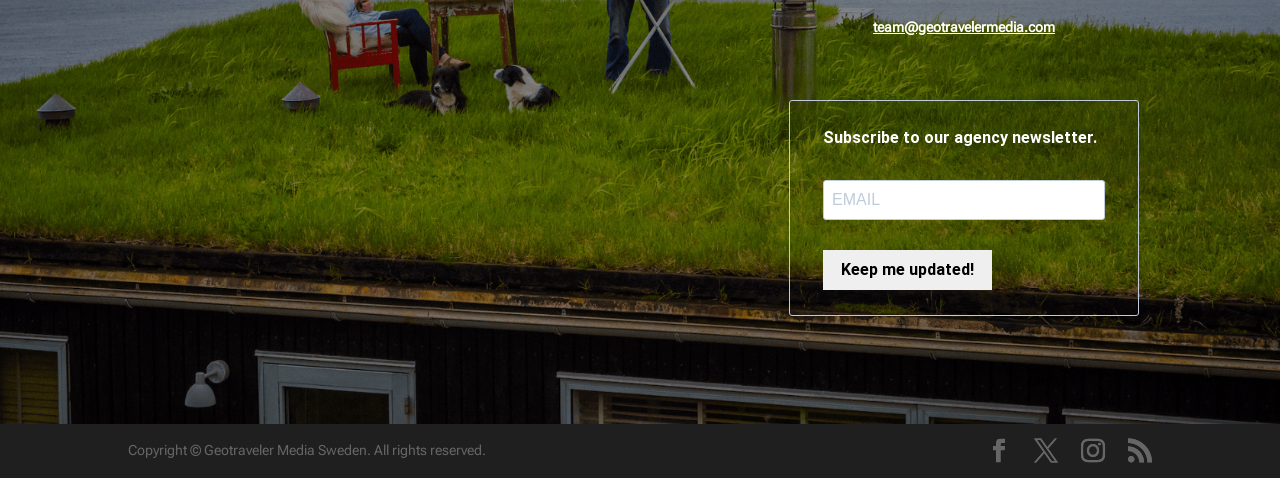Based on the description "team@geotravelermedia.com", find the bounding box of the specified UI element.

[0.682, 0.039, 0.824, 0.073]